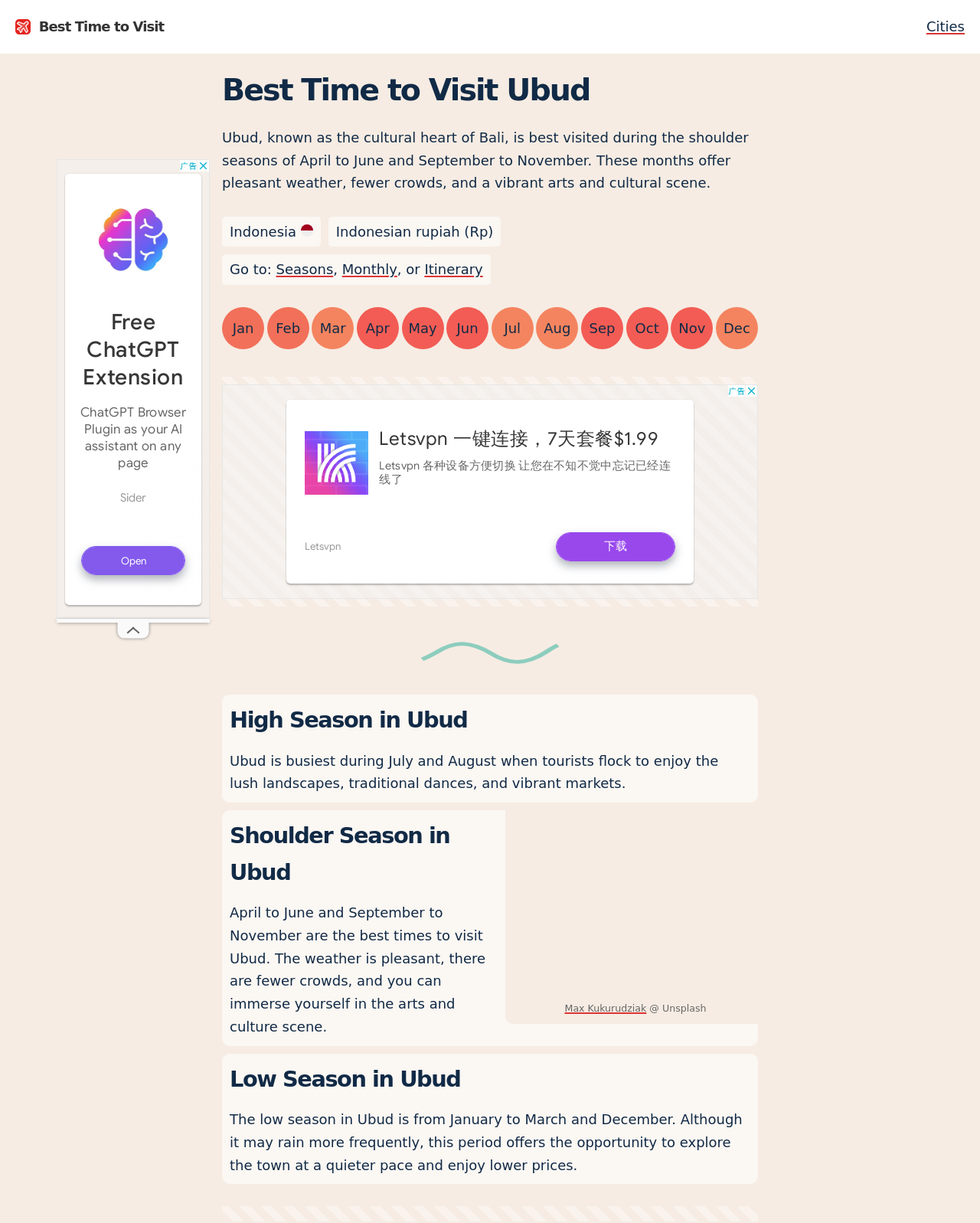Find the headline of the webpage and generate its text content.

Best Time to Visit Ubud